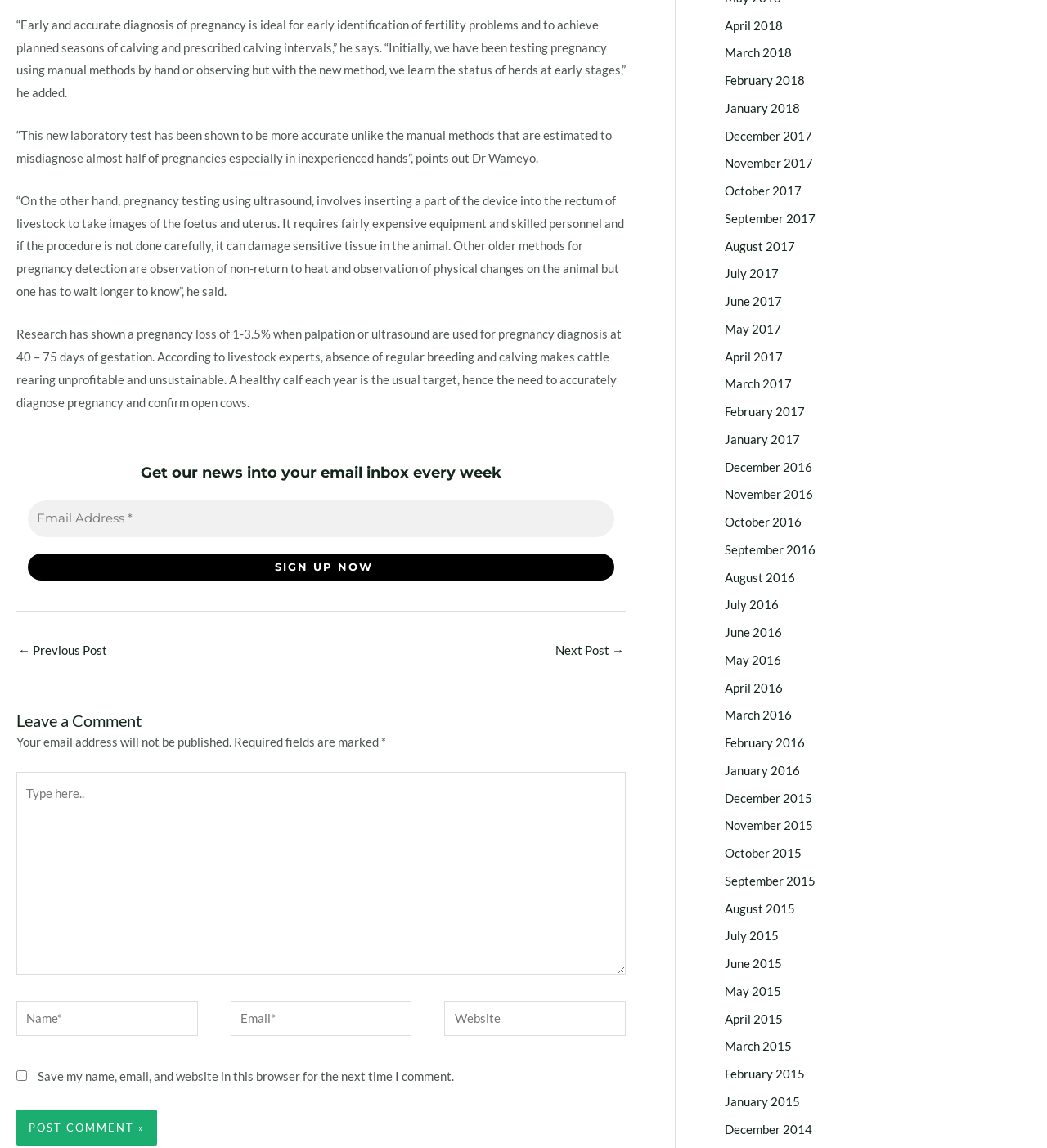Identify the bounding box coordinates of the clickable section necessary to follow the following instruction: "Leave a comment". The coordinates should be presented as four float numbers from 0 to 1, i.e., [left, top, right, bottom].

[0.016, 0.604, 0.598, 0.637]